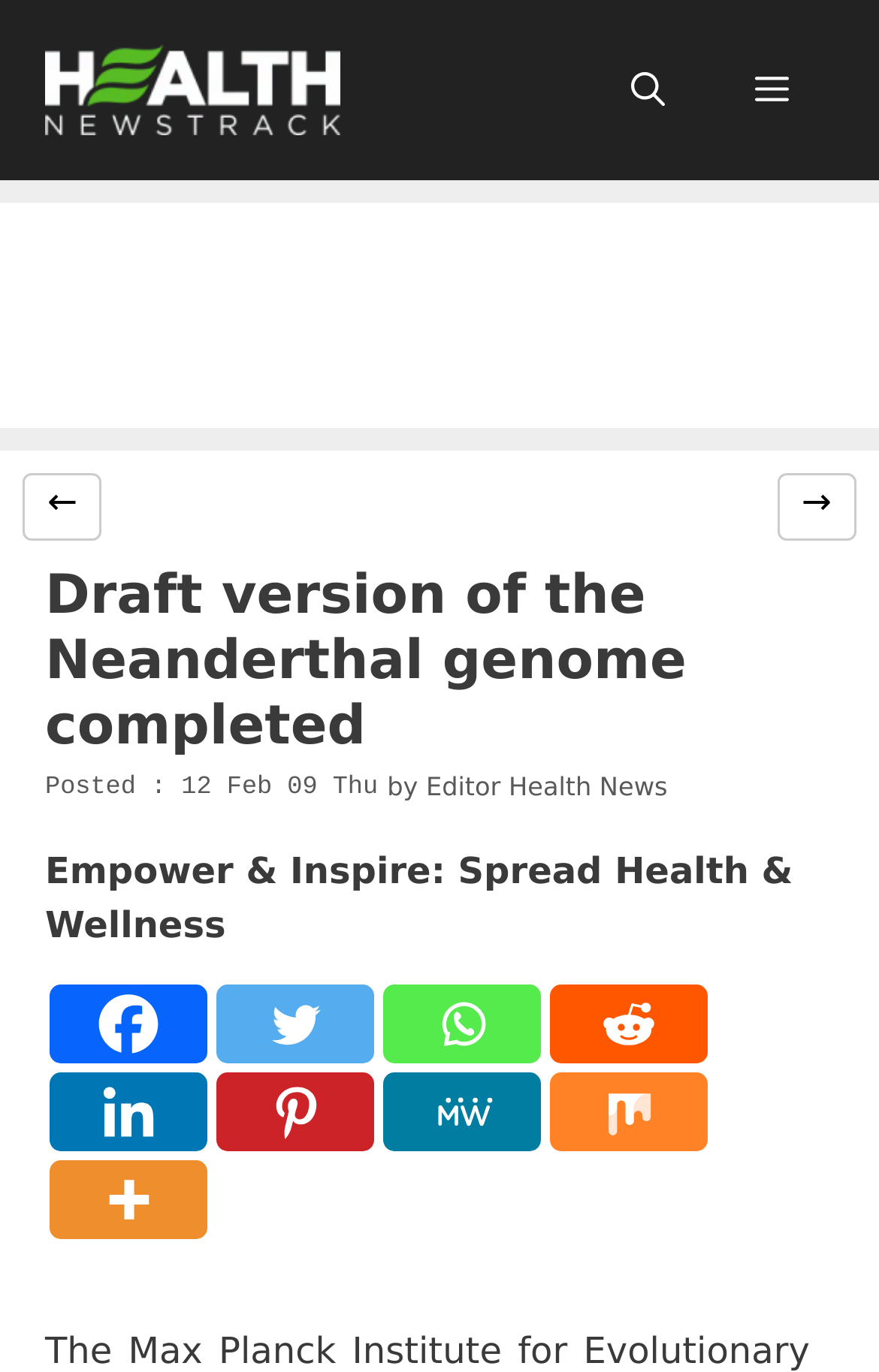Determine the bounding box coordinates of the target area to click to execute the following instruction: "Open search."

[0.667, 0.016, 0.808, 0.115]